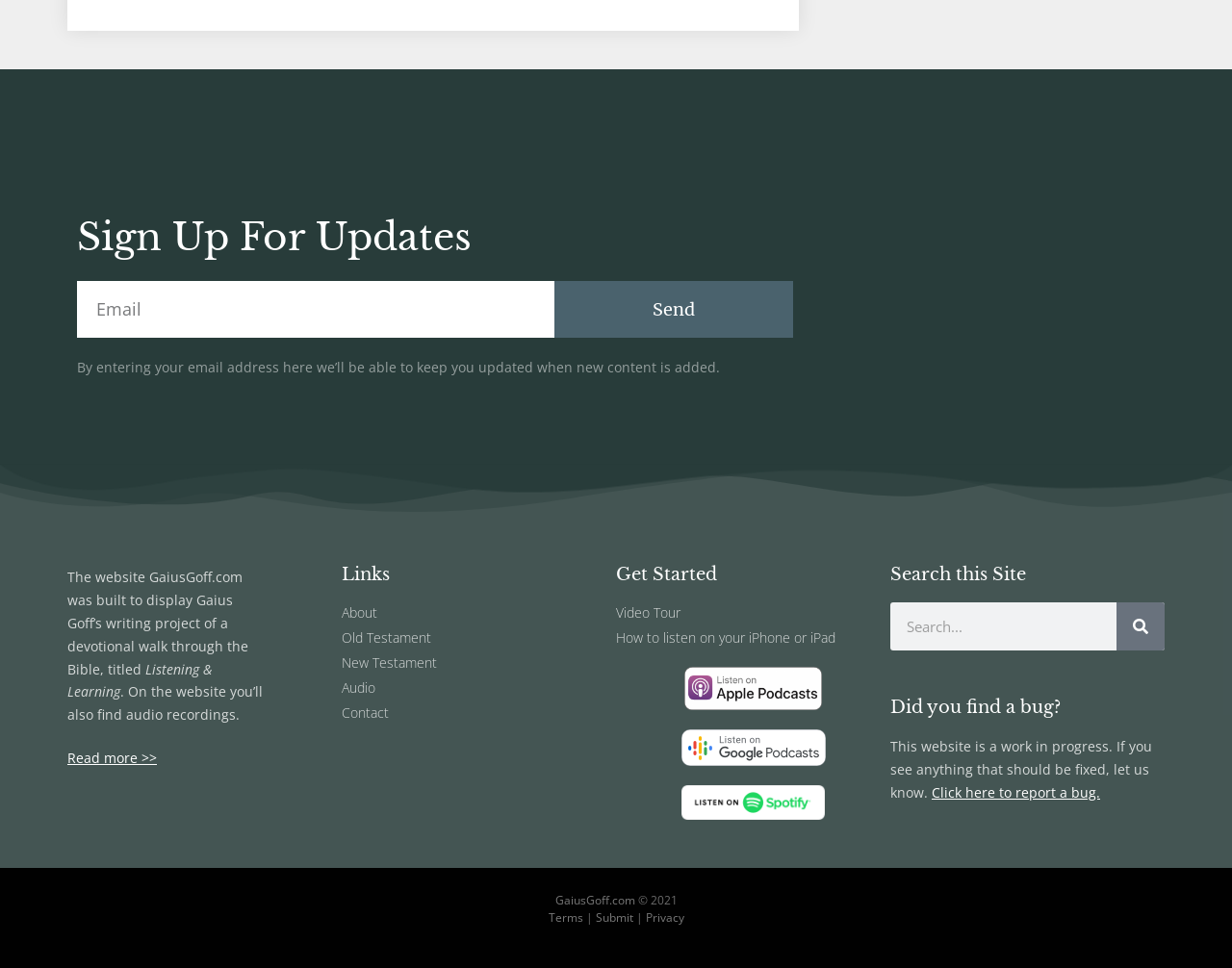Pinpoint the bounding box coordinates of the element you need to click to execute the following instruction: "Report a bug". The bounding box should be represented by four float numbers between 0 and 1, in the format [left, top, right, bottom].

[0.756, 0.809, 0.893, 0.828]